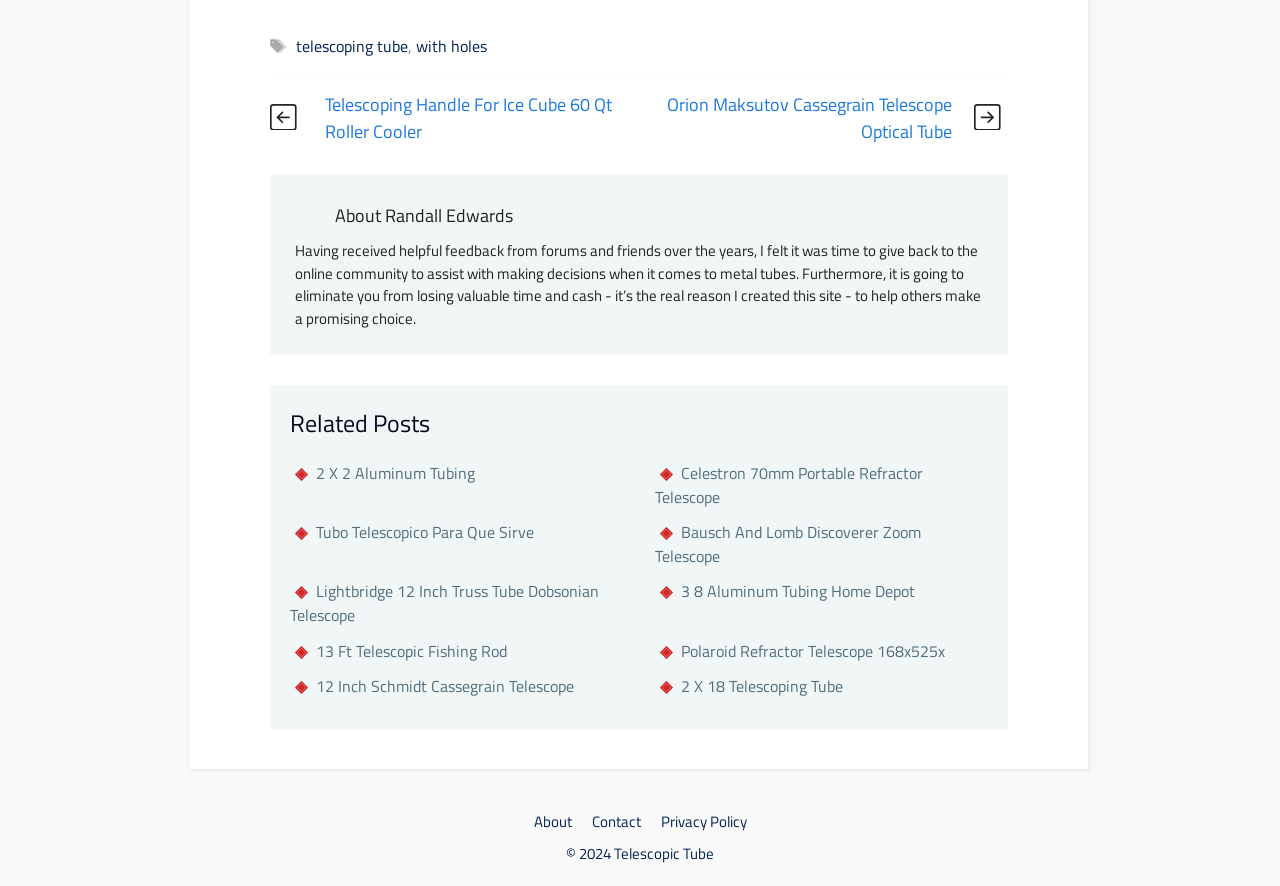Find the bounding box coordinates for the area you need to click to carry out the instruction: "visit the About page". The coordinates should be four float numbers between 0 and 1, indicated as [left, top, right, bottom].

[0.417, 0.914, 0.446, 0.94]